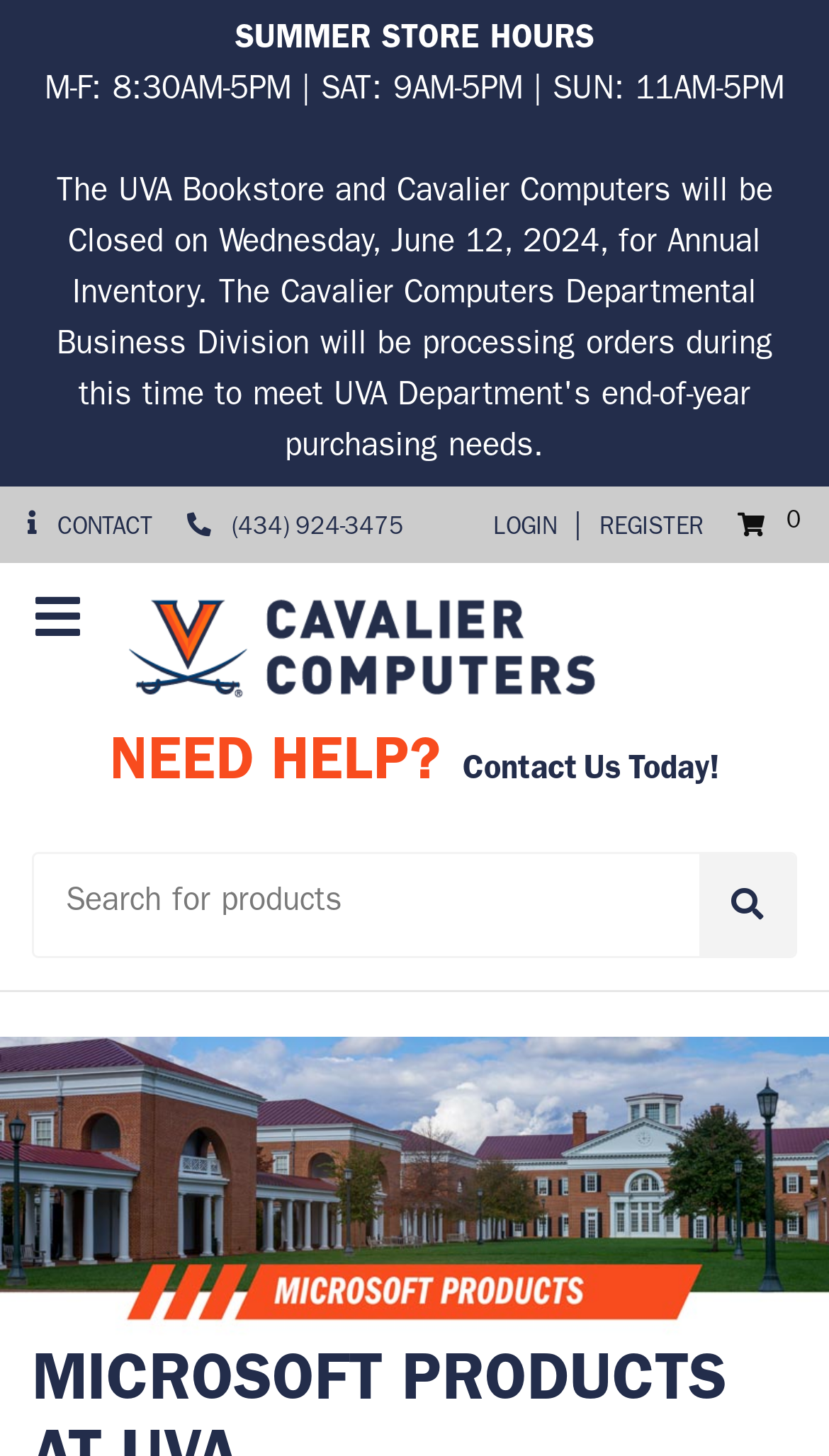Please specify the bounding box coordinates of the region to click in order to perform the following instruction: "Toggle the sidebar".

[0.013, 0.394, 0.126, 0.459]